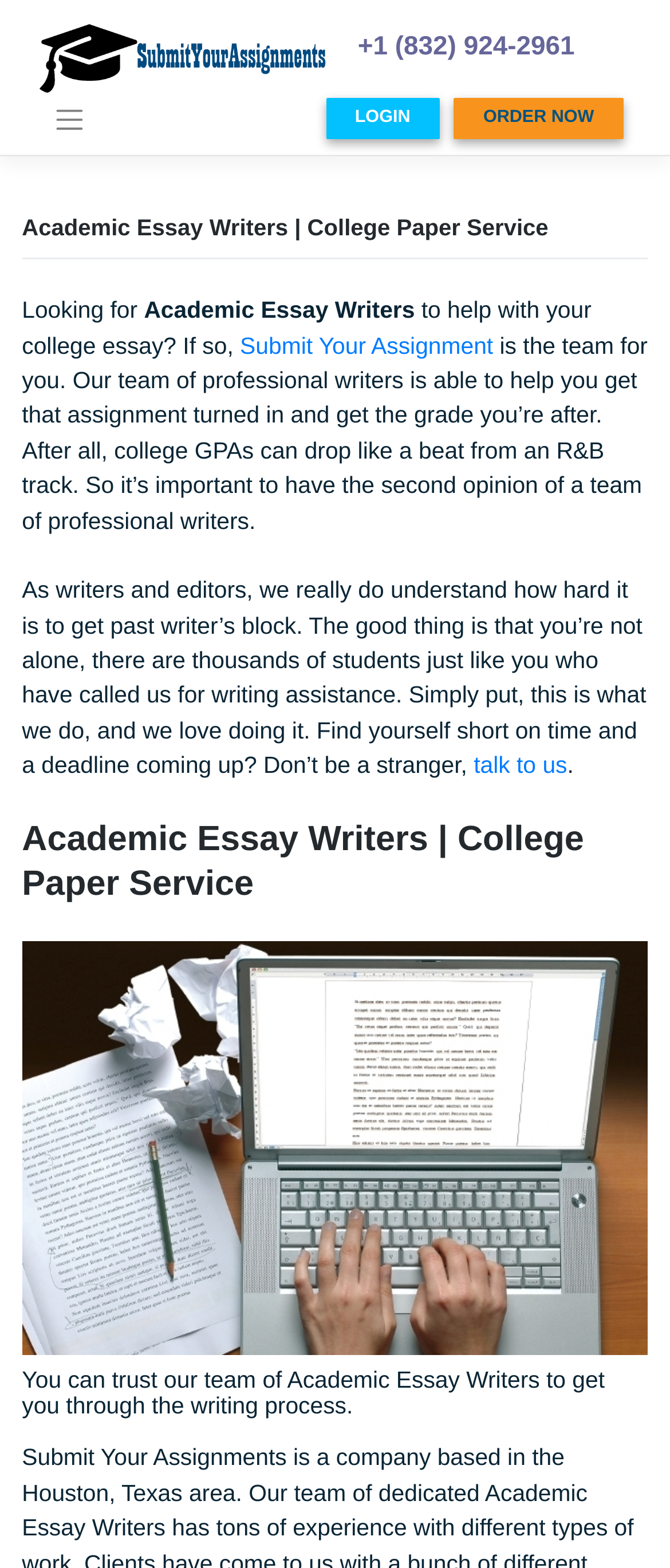Please give a concise answer to this question using a single word or phrase: 
What is the purpose of the 'Submit Your Assignment' link?

To submit an assignment